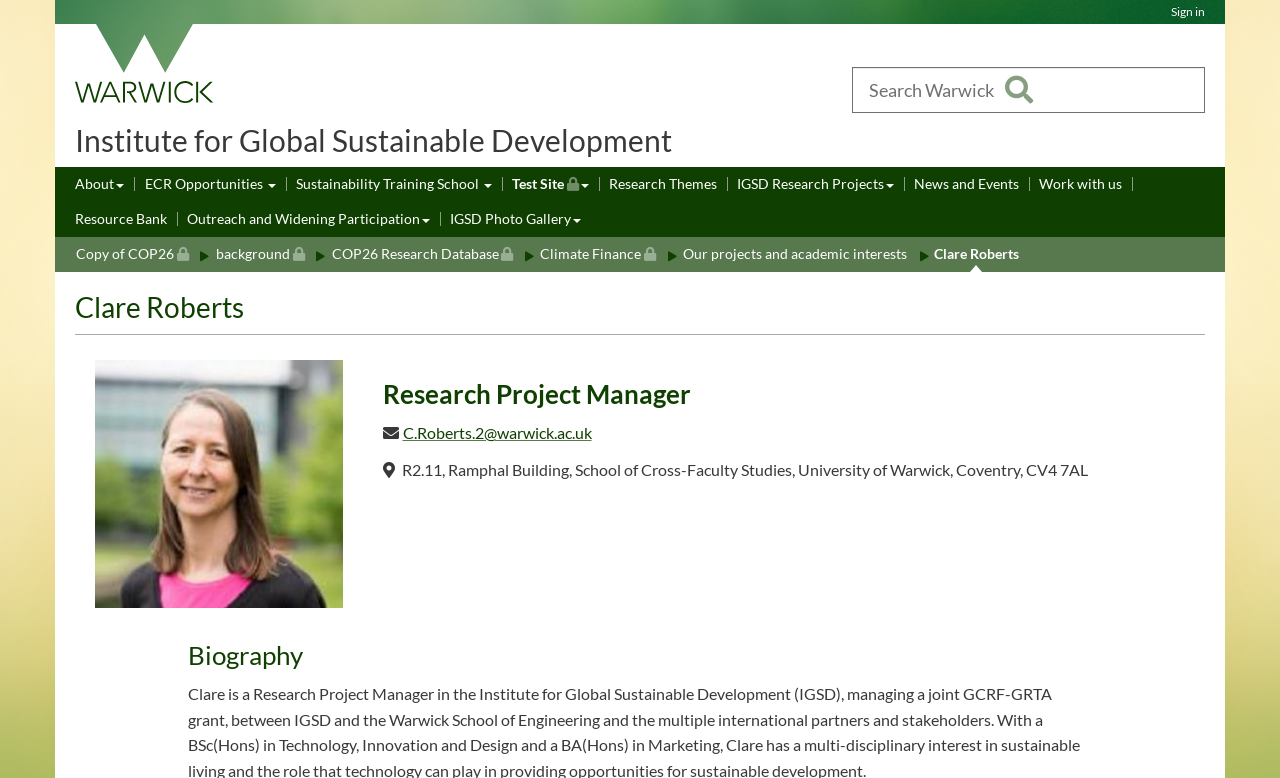Find the bounding box coordinates for the element that must be clicked to complete the instruction: "View the 'June 2024' archives". The coordinates should be four float numbers between 0 and 1, indicated as [left, top, right, bottom].

None